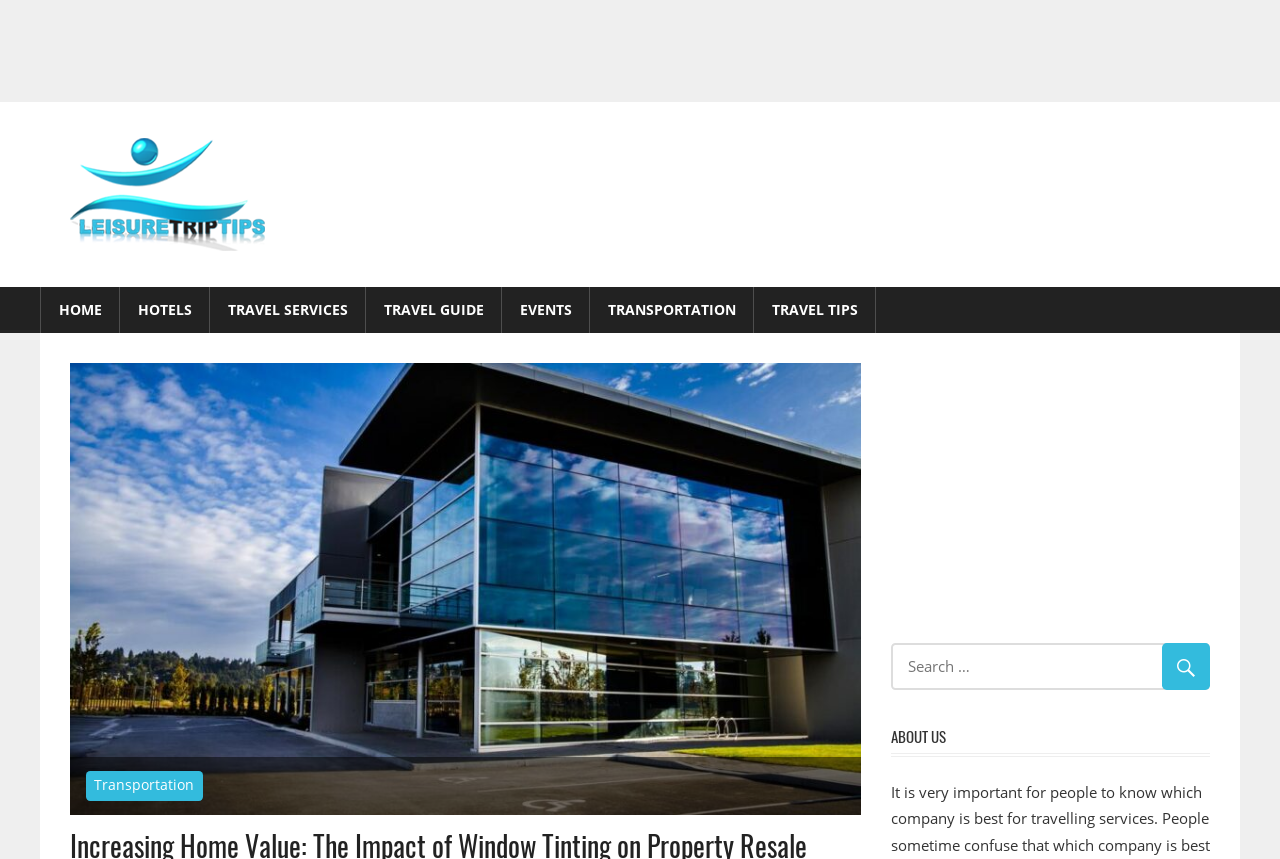Can you specify the bounding box coordinates for the region that should be clicked to fulfill this instruction: "go to HOME page".

[0.032, 0.334, 0.094, 0.387]